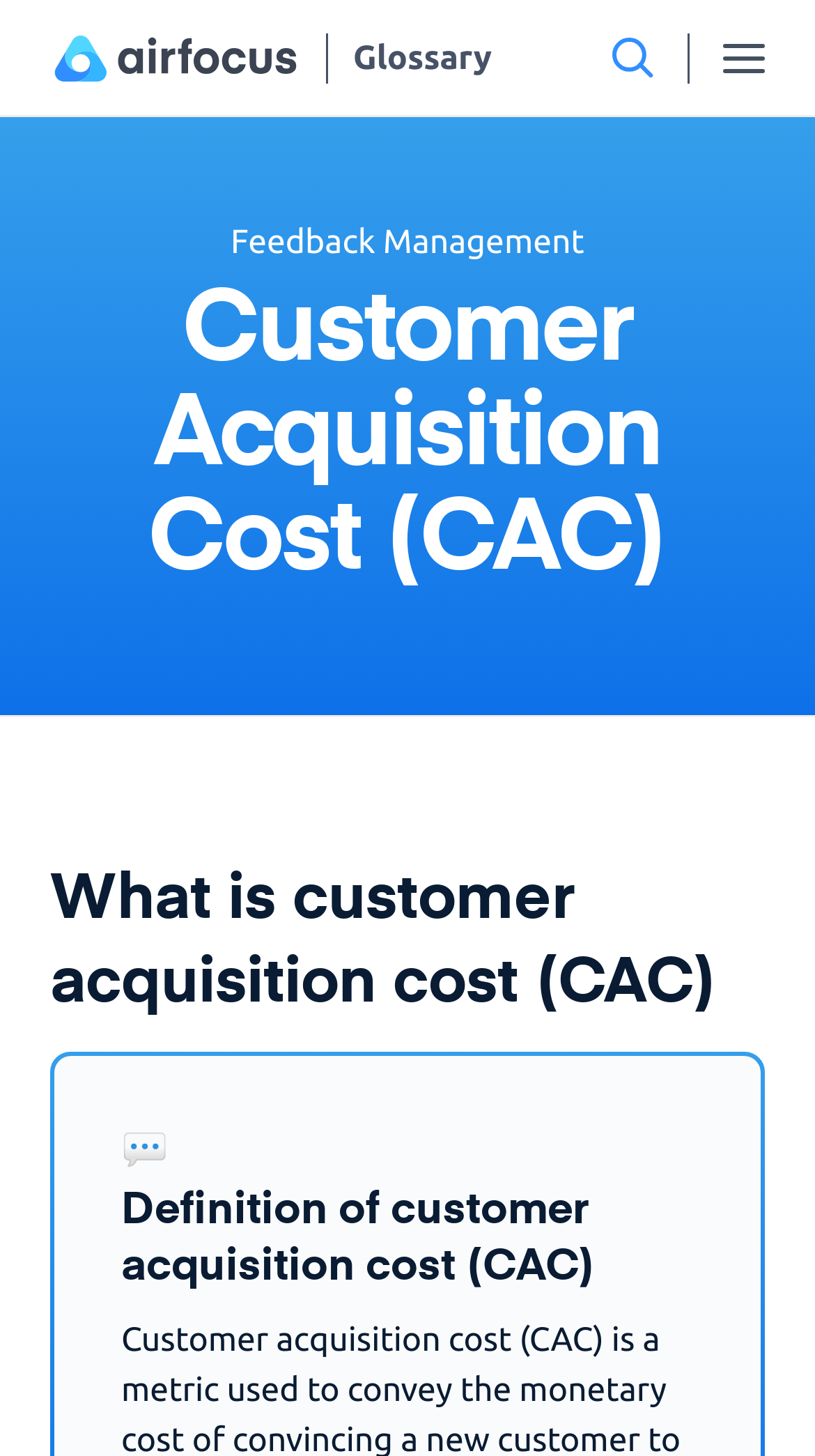Show the bounding box coordinates for the HTML element described as: "parent_node: Glossary aria-label="Home"".

[0.062, 0.024, 0.4, 0.055]